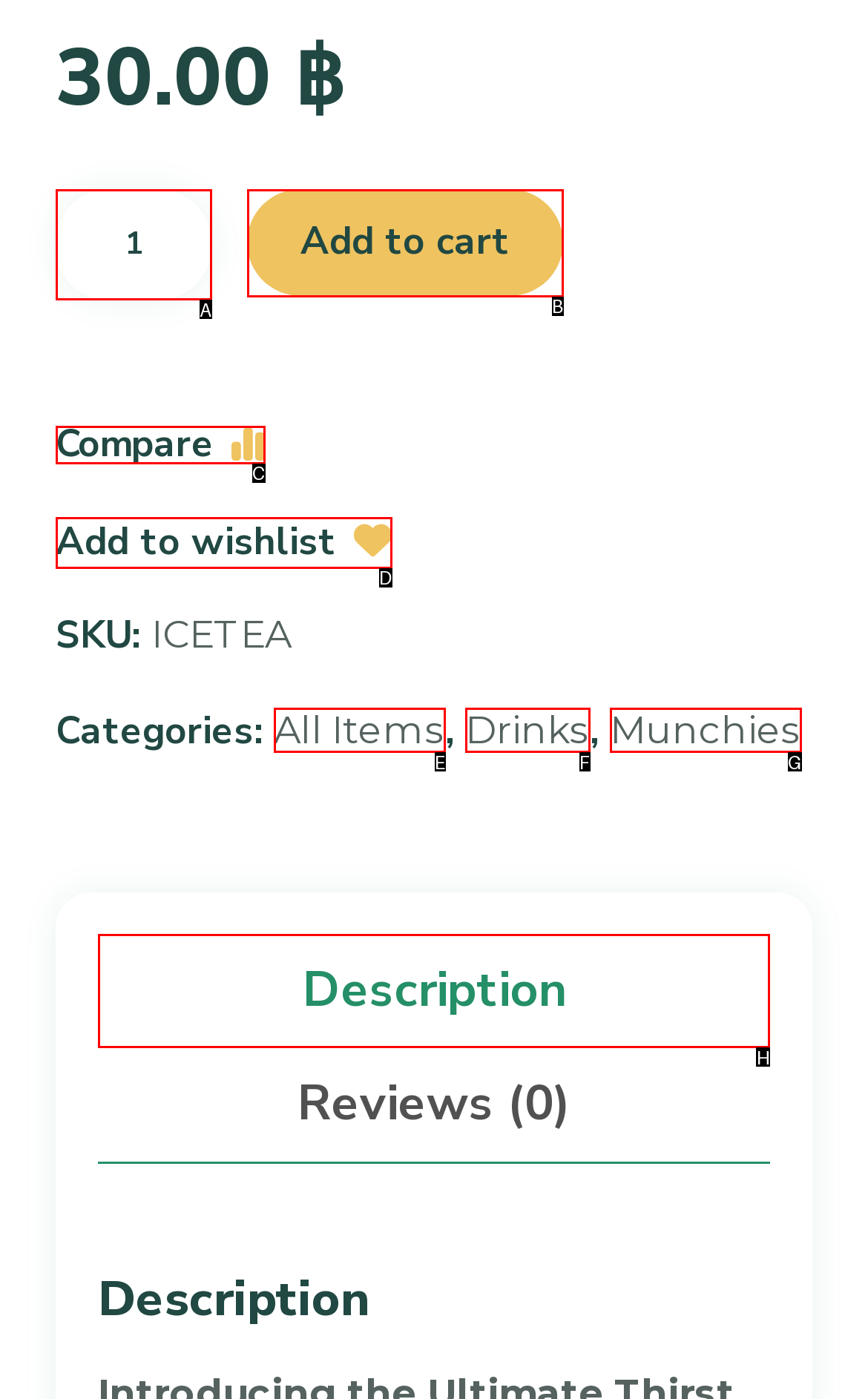Choose the letter of the option you need to click to view product description. Answer with the letter only.

H